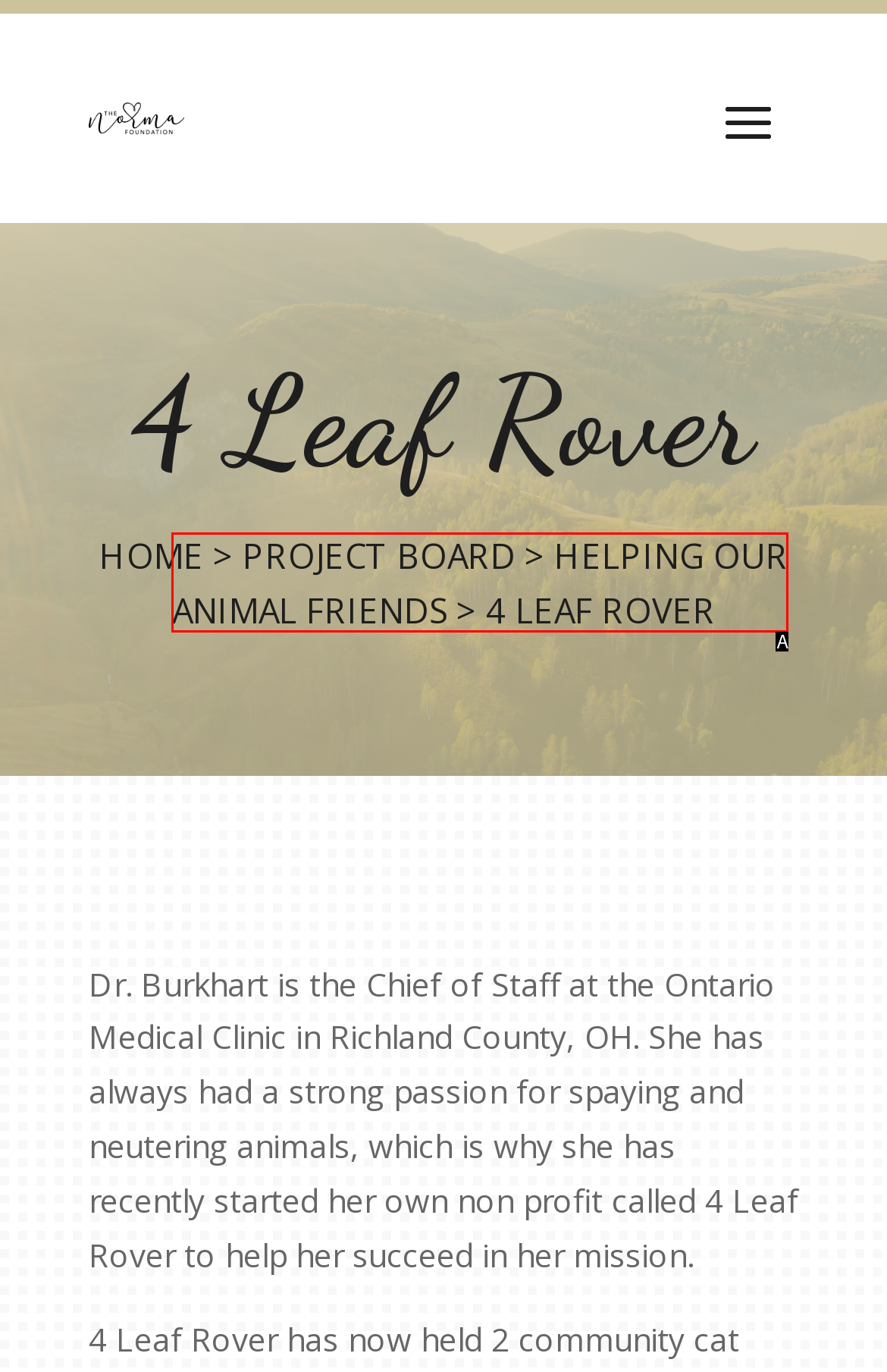Determine which option aligns with the description: Helping Our Animal Friends. Provide the letter of the chosen option directly.

A